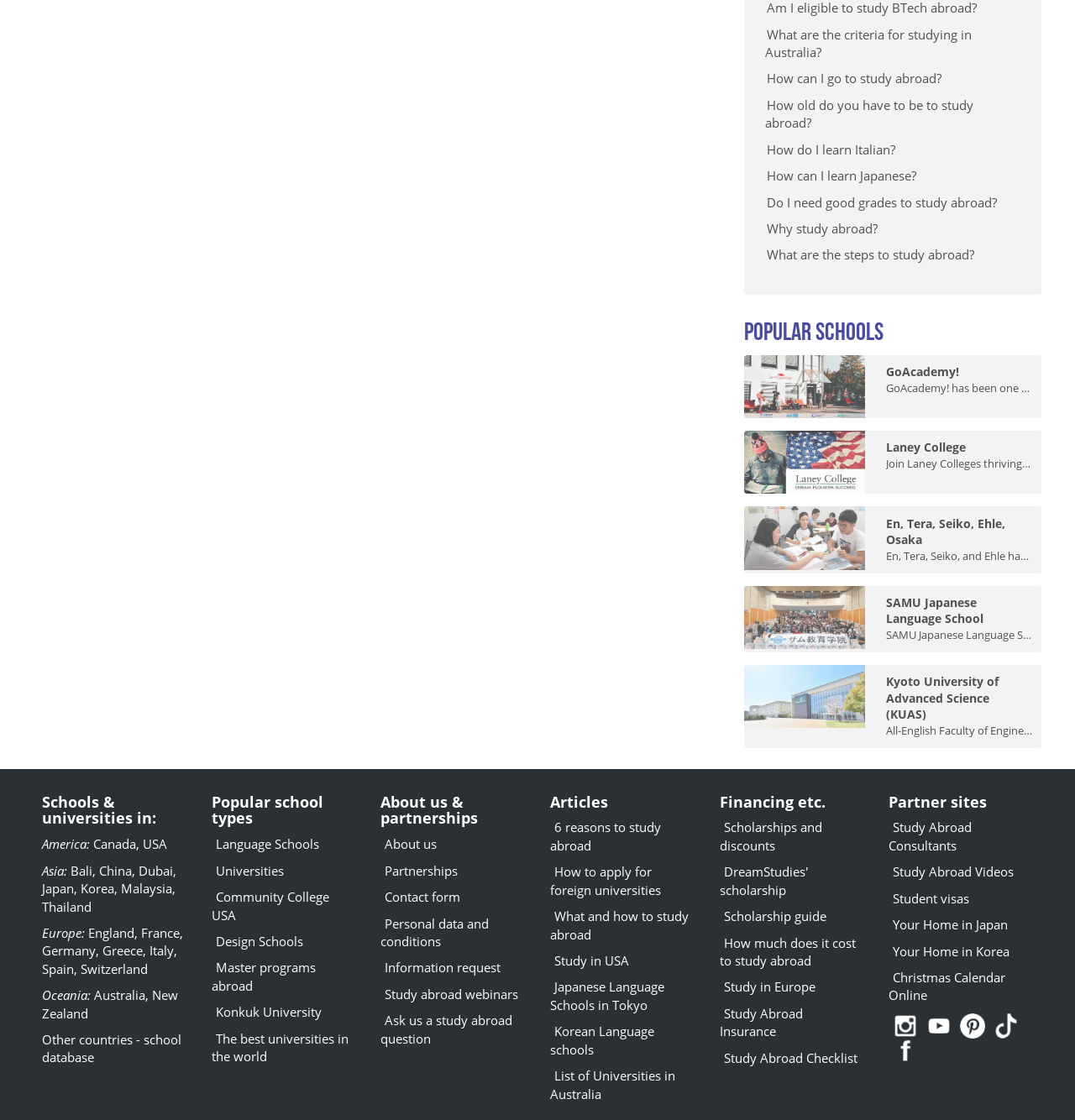Please identify the bounding box coordinates of the area I need to click to accomplish the following instruction: "Click on 'What are the criteria for studying in Australia?'".

[0.711, 0.021, 0.904, 0.056]